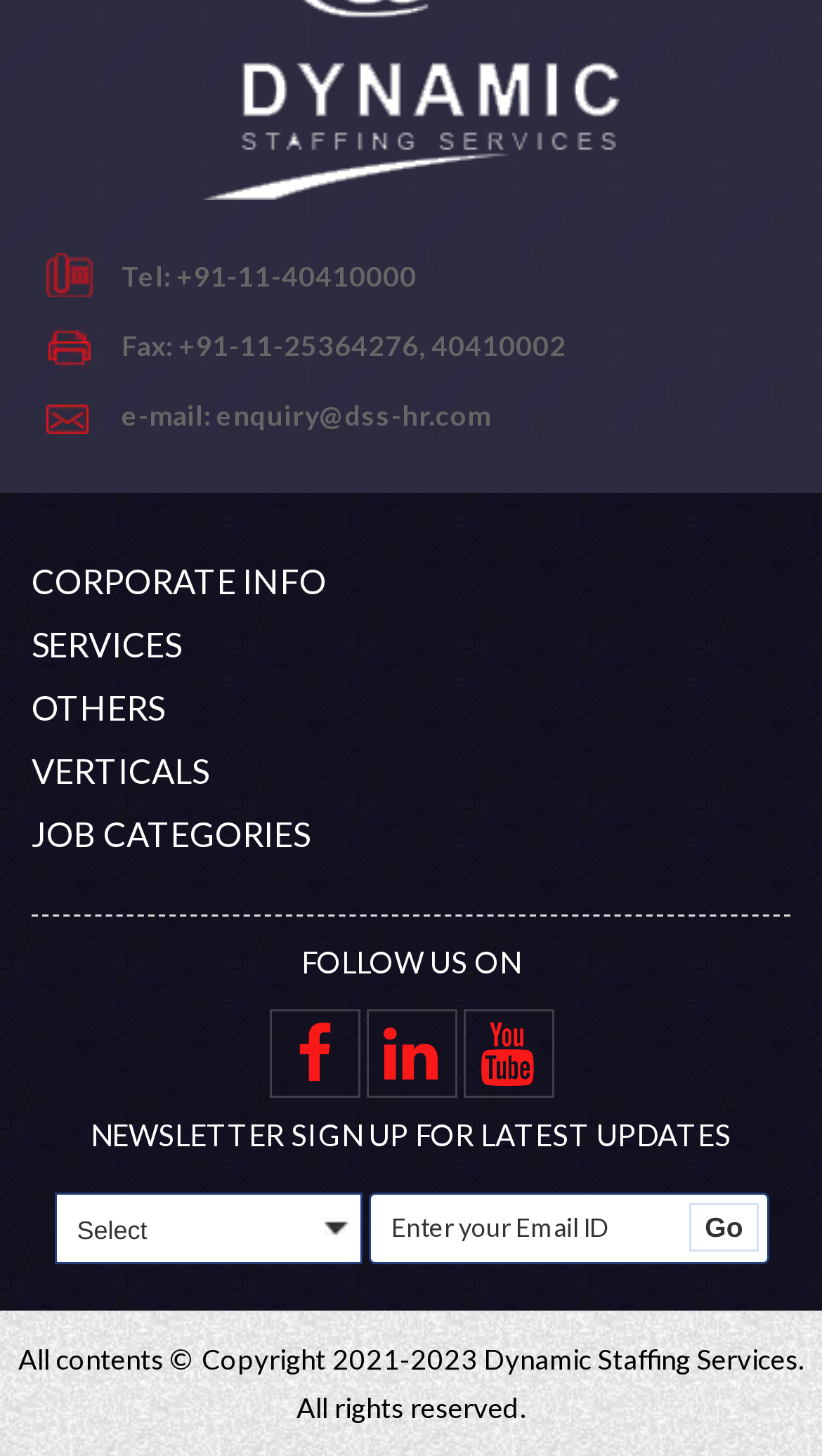Please find and report the bounding box coordinates of the element to click in order to perform the following action: "Click on the 'Company Profile' link". The coordinates should be expressed as four float numbers between 0 and 1, in the format [left, top, right, bottom].

[0.038, 0.424, 0.29, 0.447]